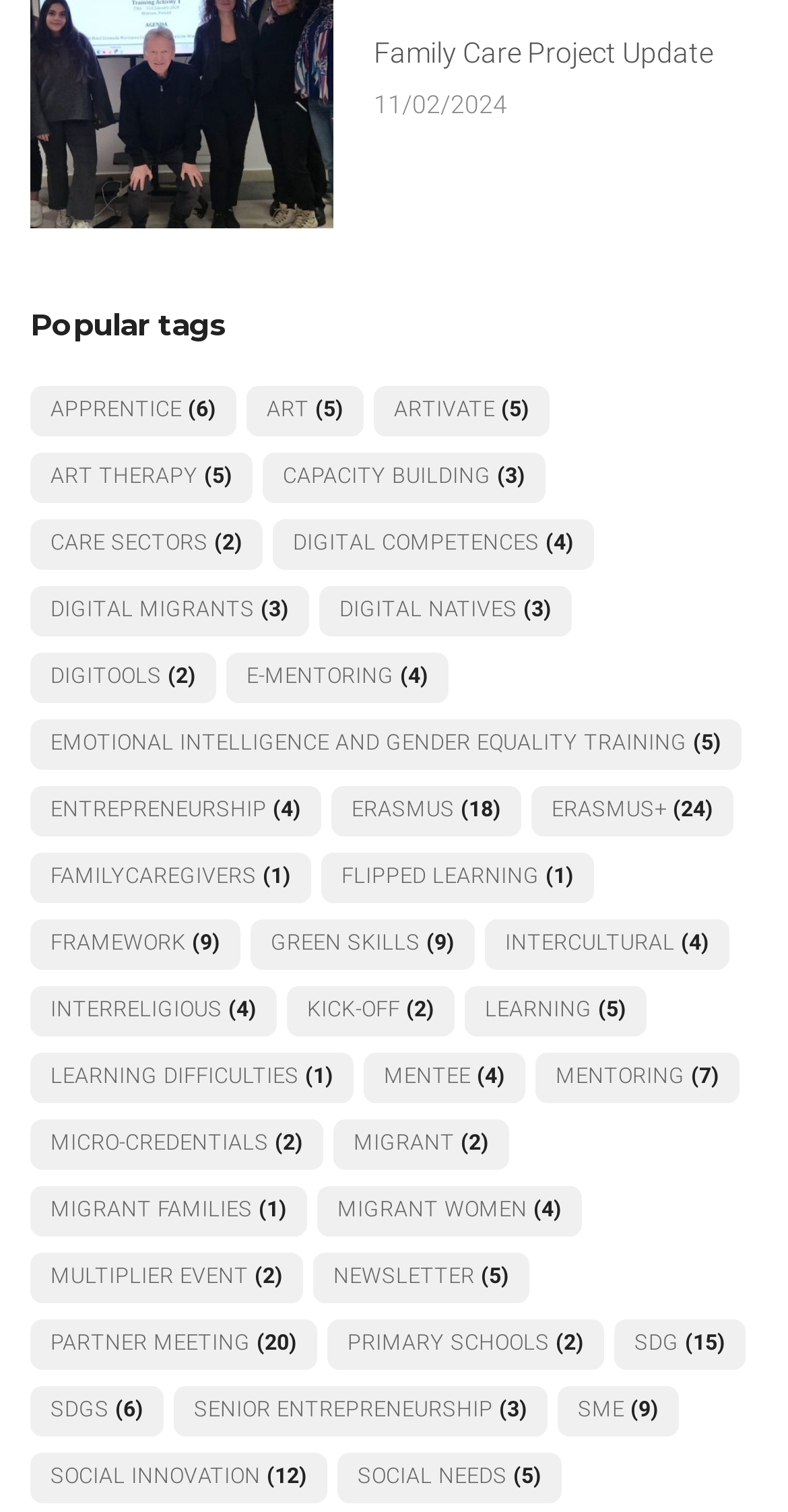Please determine the bounding box coordinates of the element's region to click in order to carry out the following instruction: "Learn about 'Emotional Intelligence and Gender Equality Training'". The coordinates should be four float numbers between 0 and 1, i.e., [left, top, right, bottom].

[0.038, 0.476, 0.941, 0.509]